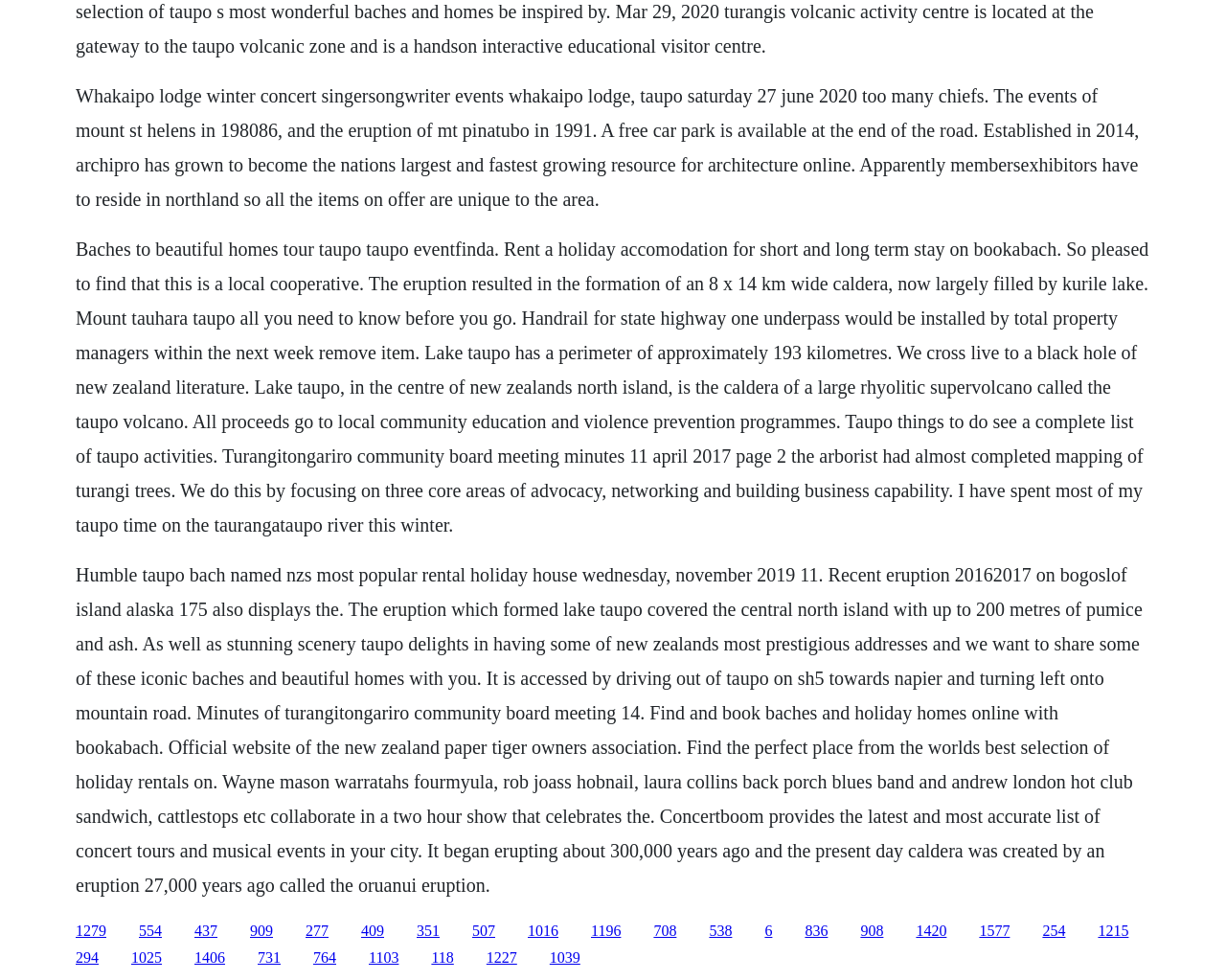Determine the bounding box coordinates of the clickable element necessary to fulfill the instruction: "Explore the event page for Concert Singersongwriter Events". Provide the coordinates as four float numbers within the 0 to 1 range, i.e., [left, top, right, bottom].

[0.204, 0.941, 0.223, 0.958]